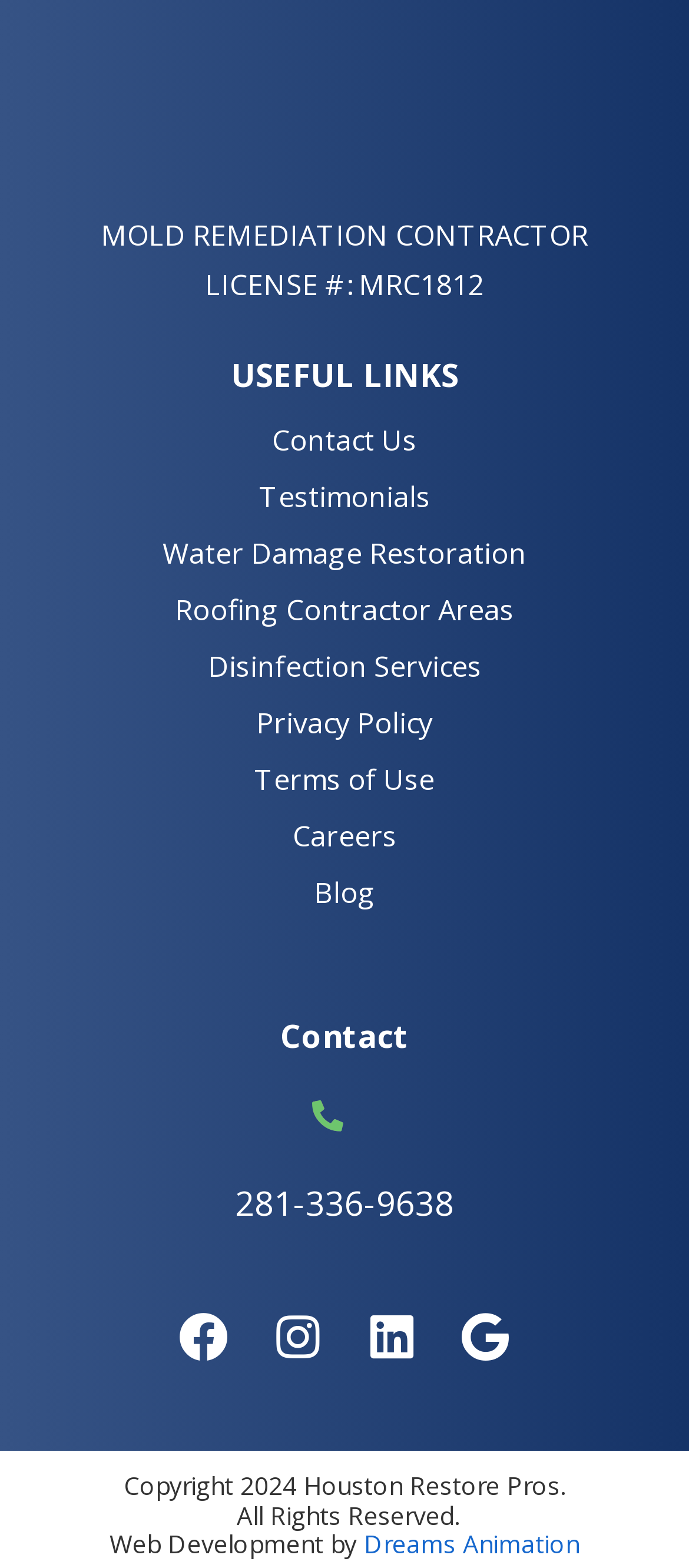Highlight the bounding box coordinates of the element that should be clicked to carry out the following instruction: "Call 281-336-9638". The coordinates must be given as four float numbers ranging from 0 to 1, i.e., [left, top, right, bottom].

[0.341, 0.753, 0.659, 0.782]